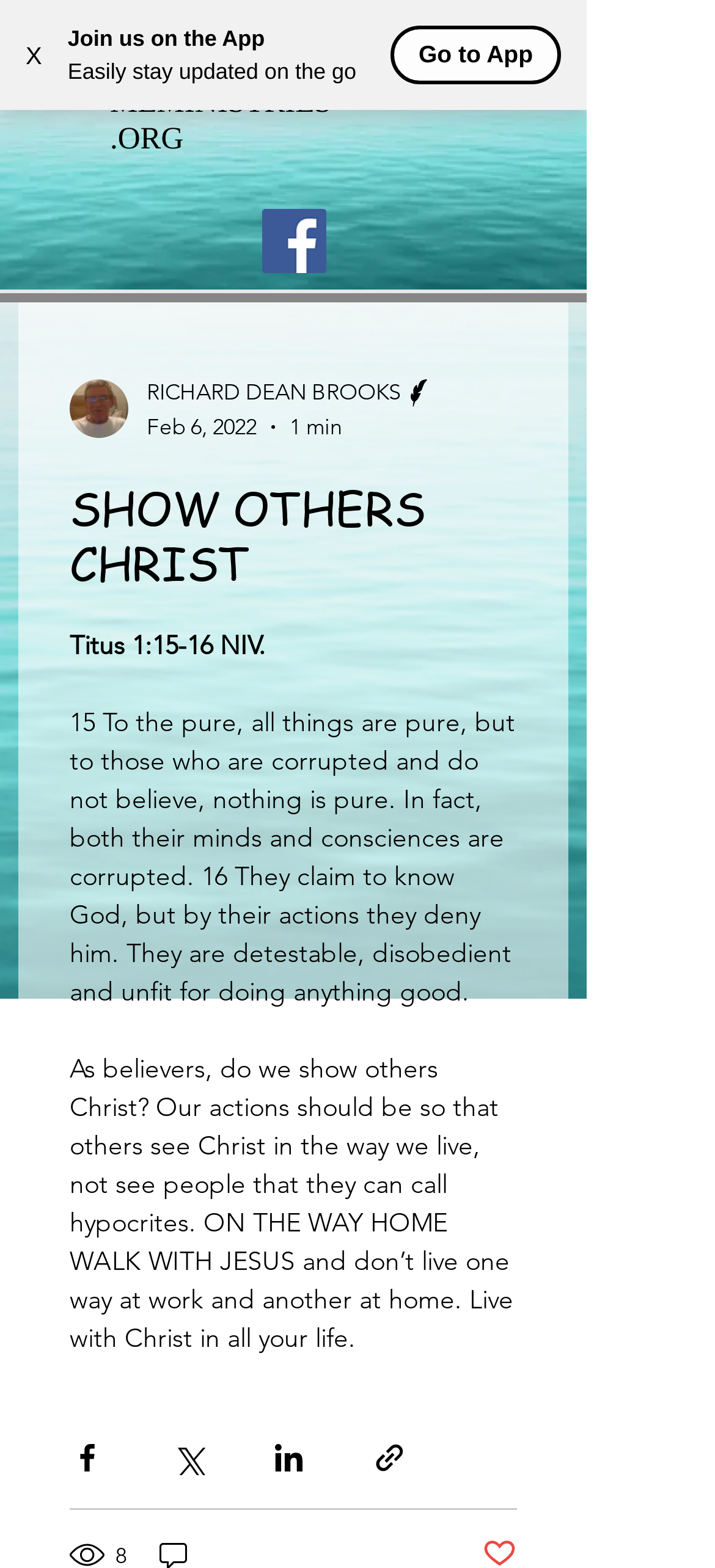Provide a brief response to the question below using one word or phrase:
What is the date of the article?

Feb 6, 2022